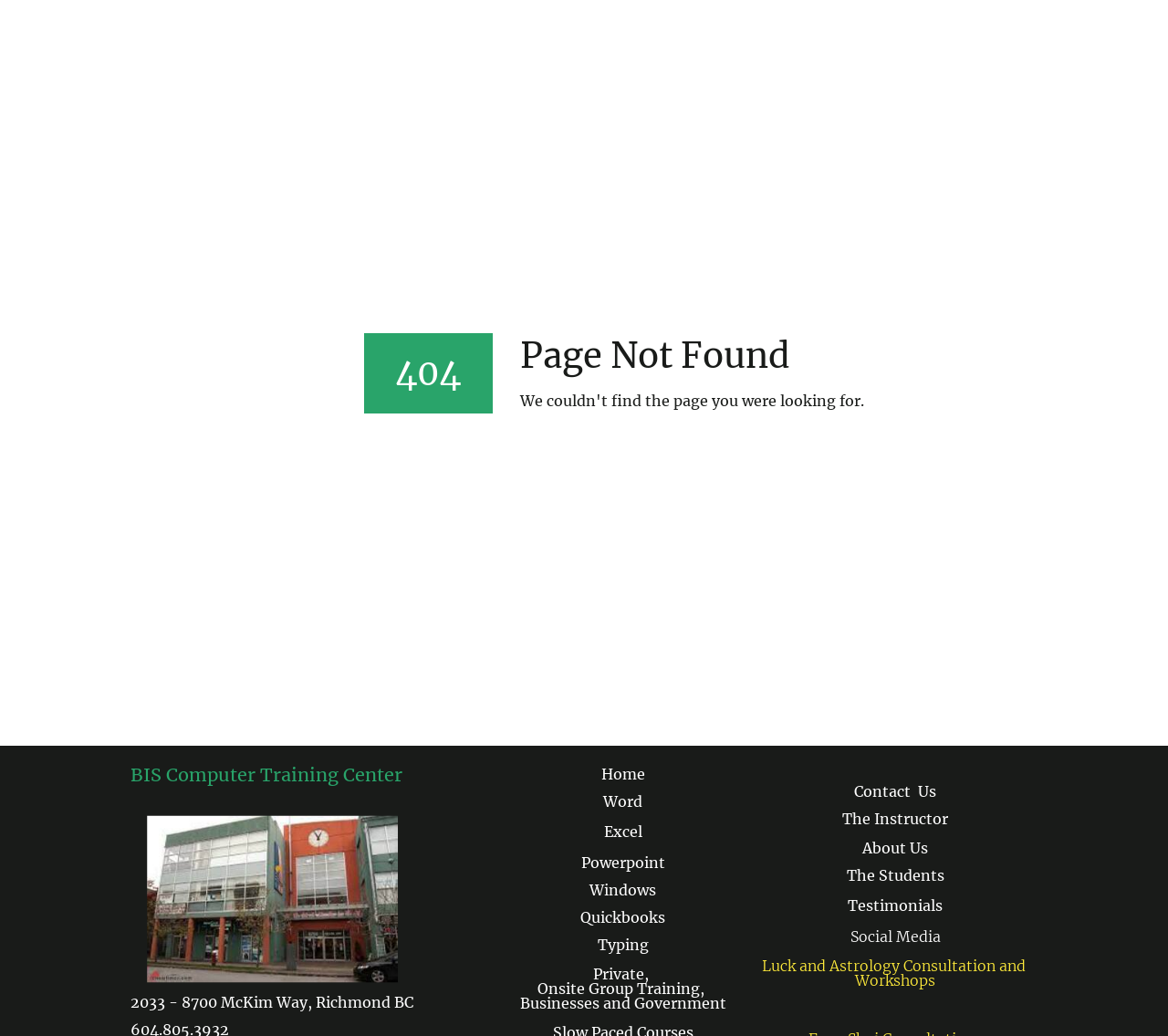Determine the bounding box coordinates in the format (top-left x, top-left y, bottom-right x, bottom-right y). Ensure all values are floating point numbers between 0 and 1. Identify the bounding box of the UI element described by: Word

[0.517, 0.765, 0.55, 0.784]